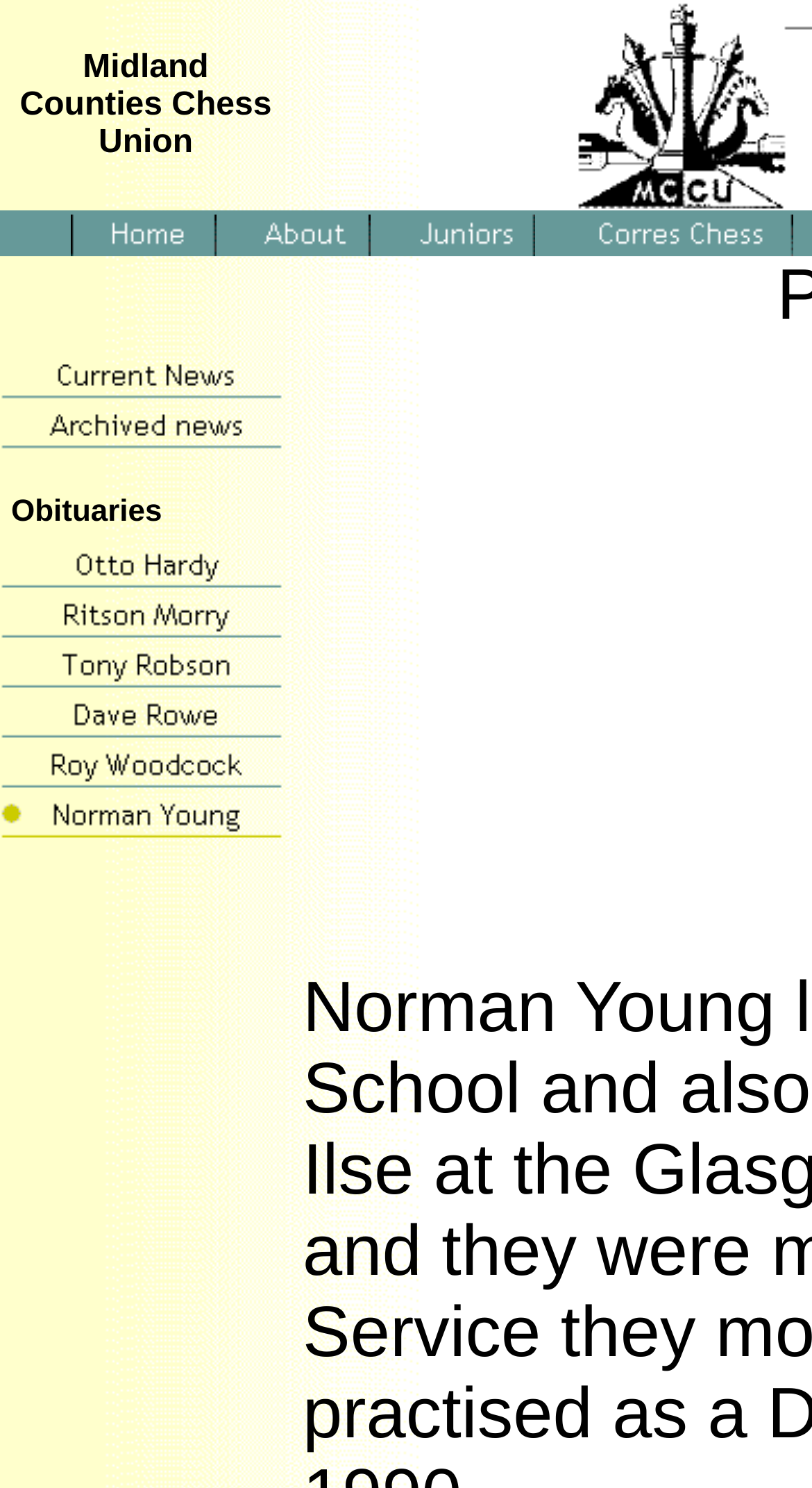Please find the bounding box coordinates of the element that you should click to achieve the following instruction: "Click MCCU Home". The coordinates should be presented as four float numbers between 0 and 1: [left, top, right, bottom].

[0.088, 0.141, 0.267, 0.164]